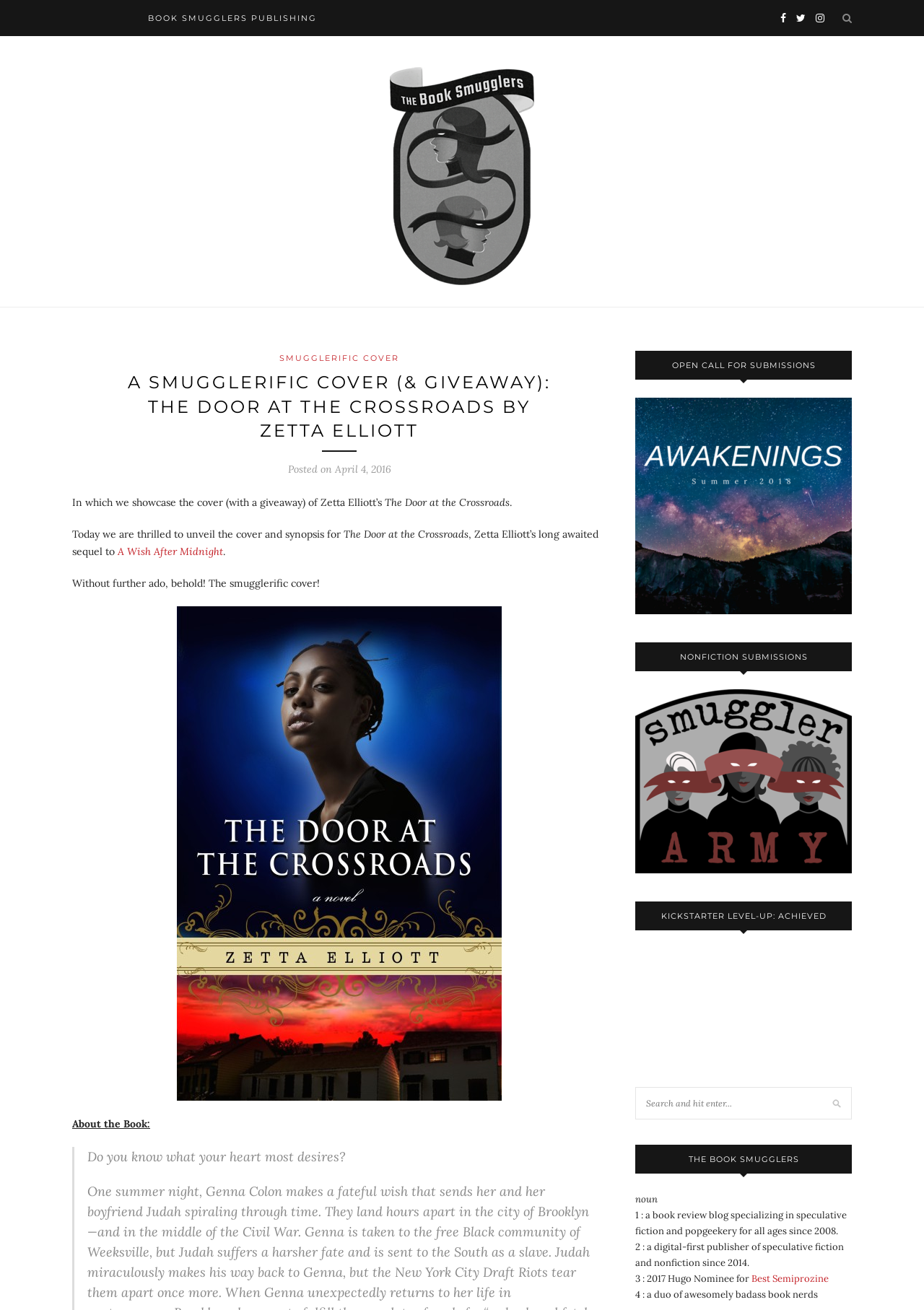Using the description "alt="The Book Smugglers"", locate and provide the bounding box of the UI element.

[0.422, 0.125, 0.578, 0.135]